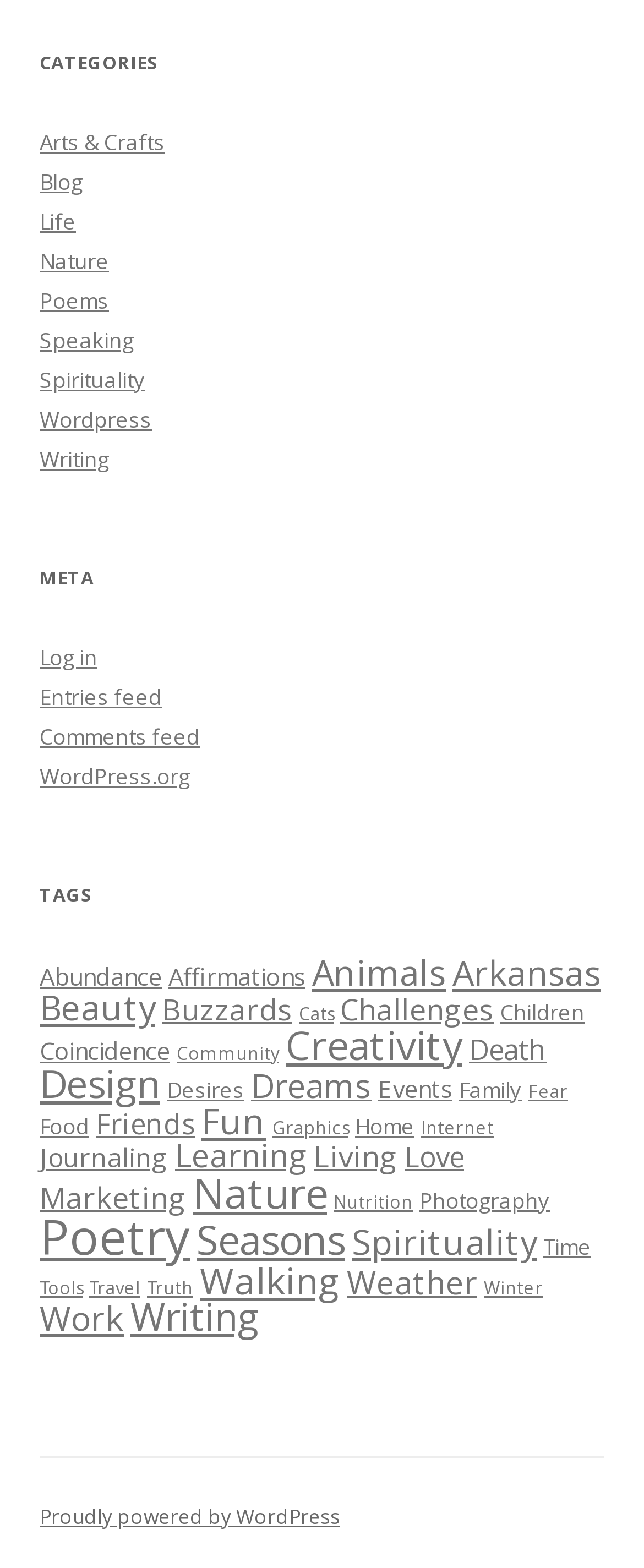How many categories are listed?
Refer to the image and respond with a one-word or short-phrase answer.

8